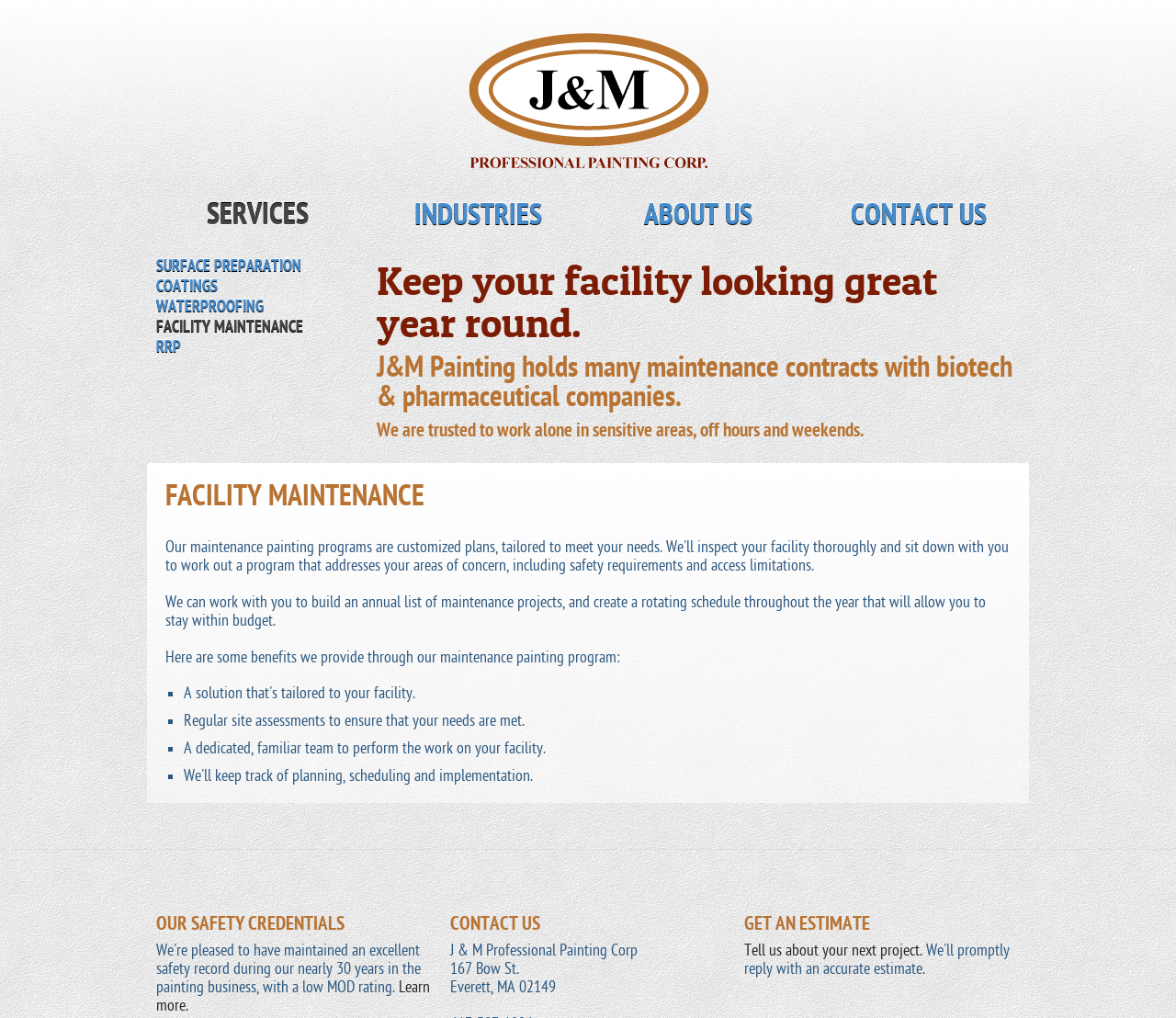What is the benefit of J&M Painting's maintenance painting program?
Using the image as a reference, deliver a detailed and thorough answer to the question.

According to the webpage, one of the benefits of J&M Painting's maintenance painting program is regular site assessments to ensure that the client's needs are met.